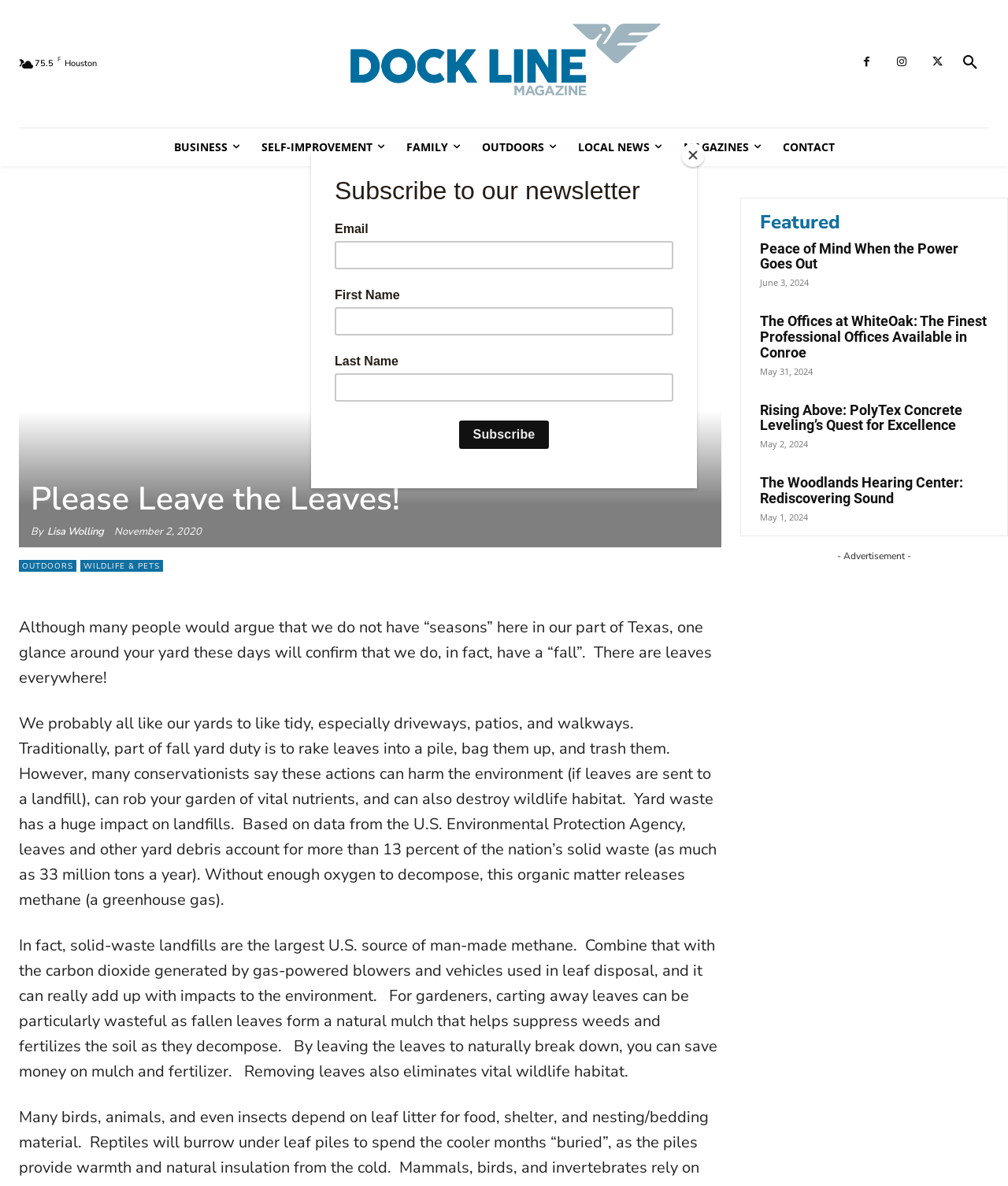Please answer the following question using a single word or phrase: 
What is the category of the article?

OUTDOORS